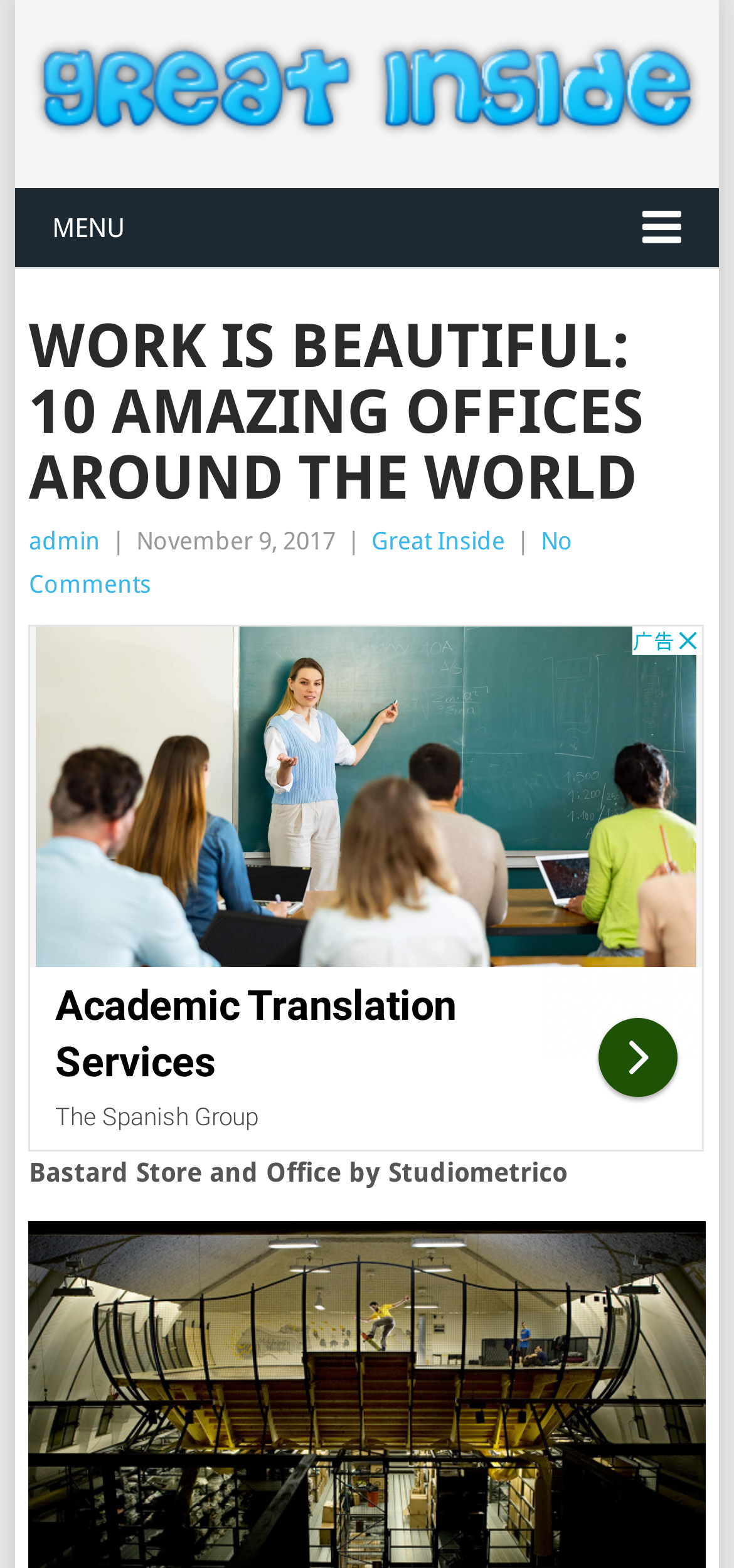Locate the UI element described as follows: "Great Inside". Return the bounding box coordinates as four float numbers between 0 and 1 in the order [left, top, right, bottom].

[0.506, 0.336, 0.688, 0.354]